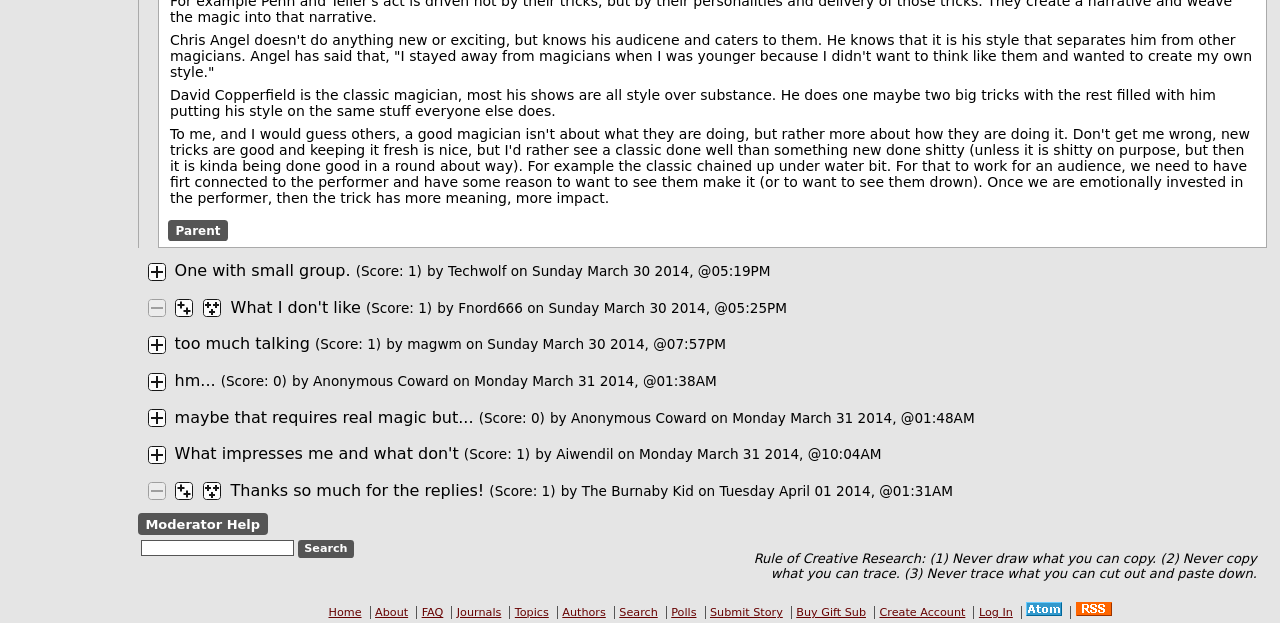Respond to the following question with a brief word or phrase:
What is the name of the magician mentioned in the first comment?

Chris Angel